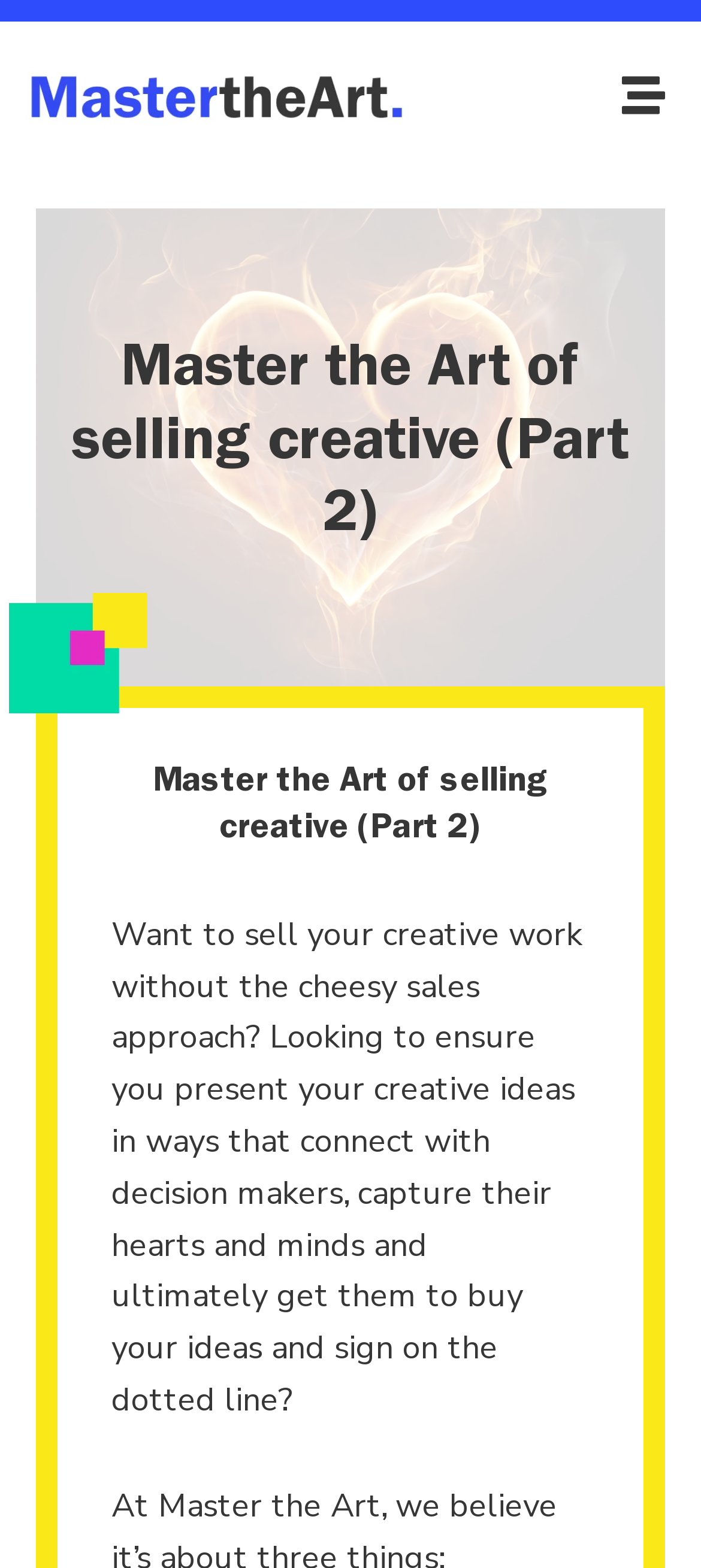Locate and extract the headline of this webpage.

Master the Art of selling creative (Part 2)